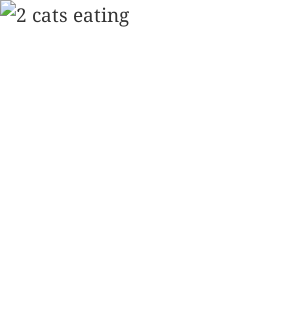What was Ophelia recovering from?
Please provide a single word or phrase based on the screenshot.

Health challenge